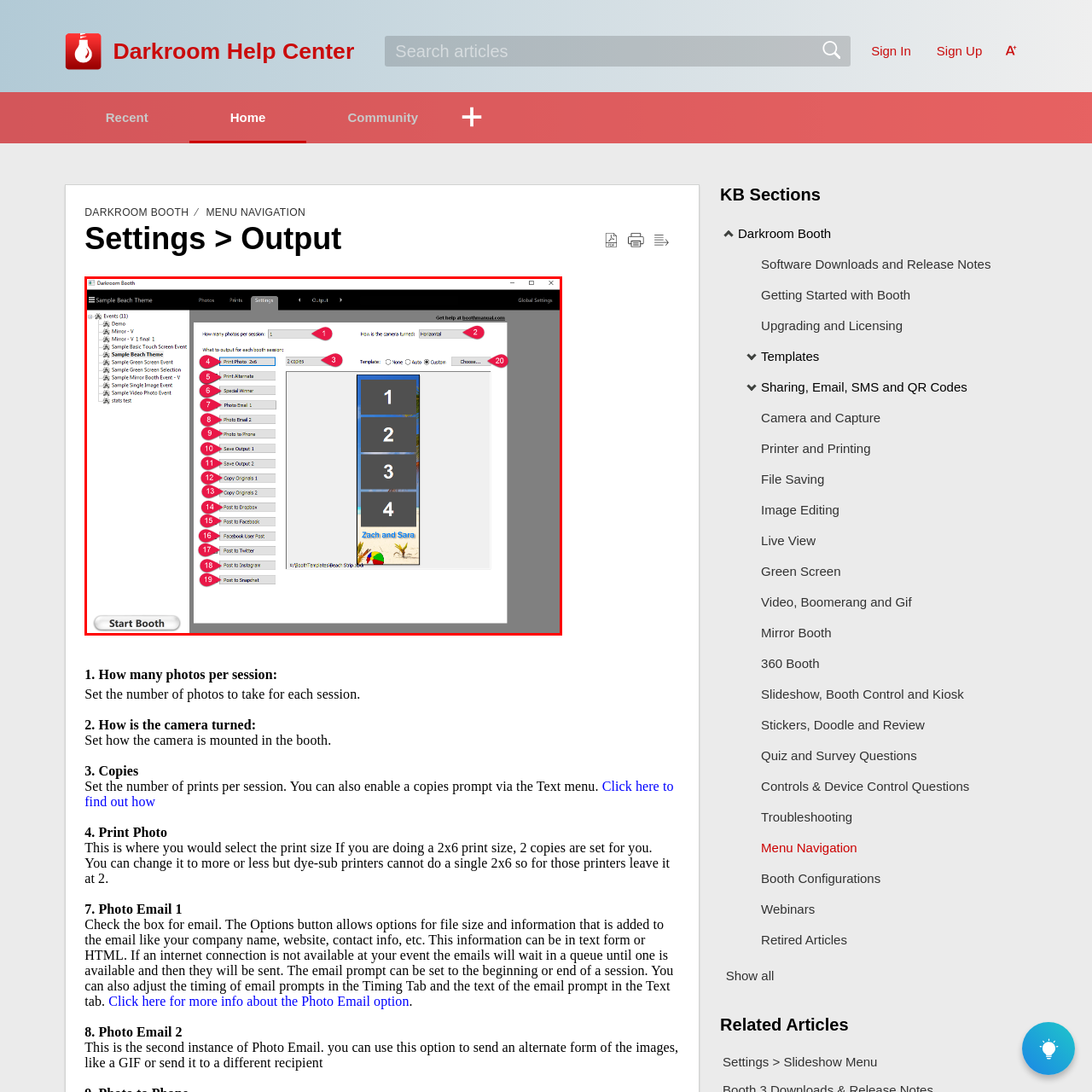What is the size of the print format in the 'Post Photo 2x6' template?
Look at the image contained within the red bounding box and provide a detailed answer based on the visual details you can infer from it.

The 'Post Photo 2x6' template is a formatting option for printing, and its name suggests that it is designed for a 2x6 inch print. This is further supported by the template preview, which showcases a layout for printing with placeholders for four images.